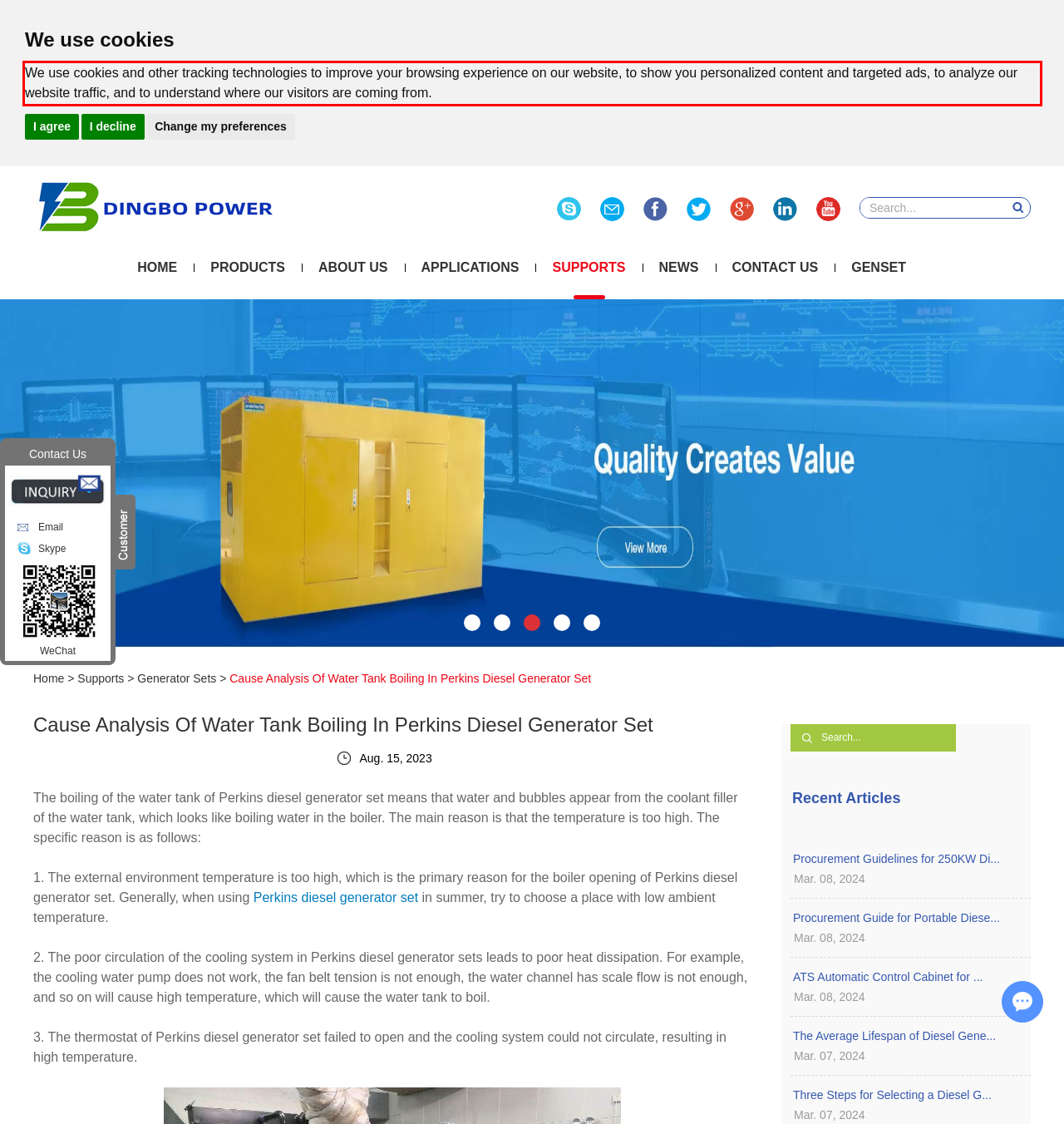Using the provided webpage screenshot, recognize the text content in the area marked by the red bounding box.

We use cookies and other tracking technologies to improve your browsing experience on our website, to show you personalized content and targeted ads, to analyze our website traffic, and to understand where our visitors are coming from.